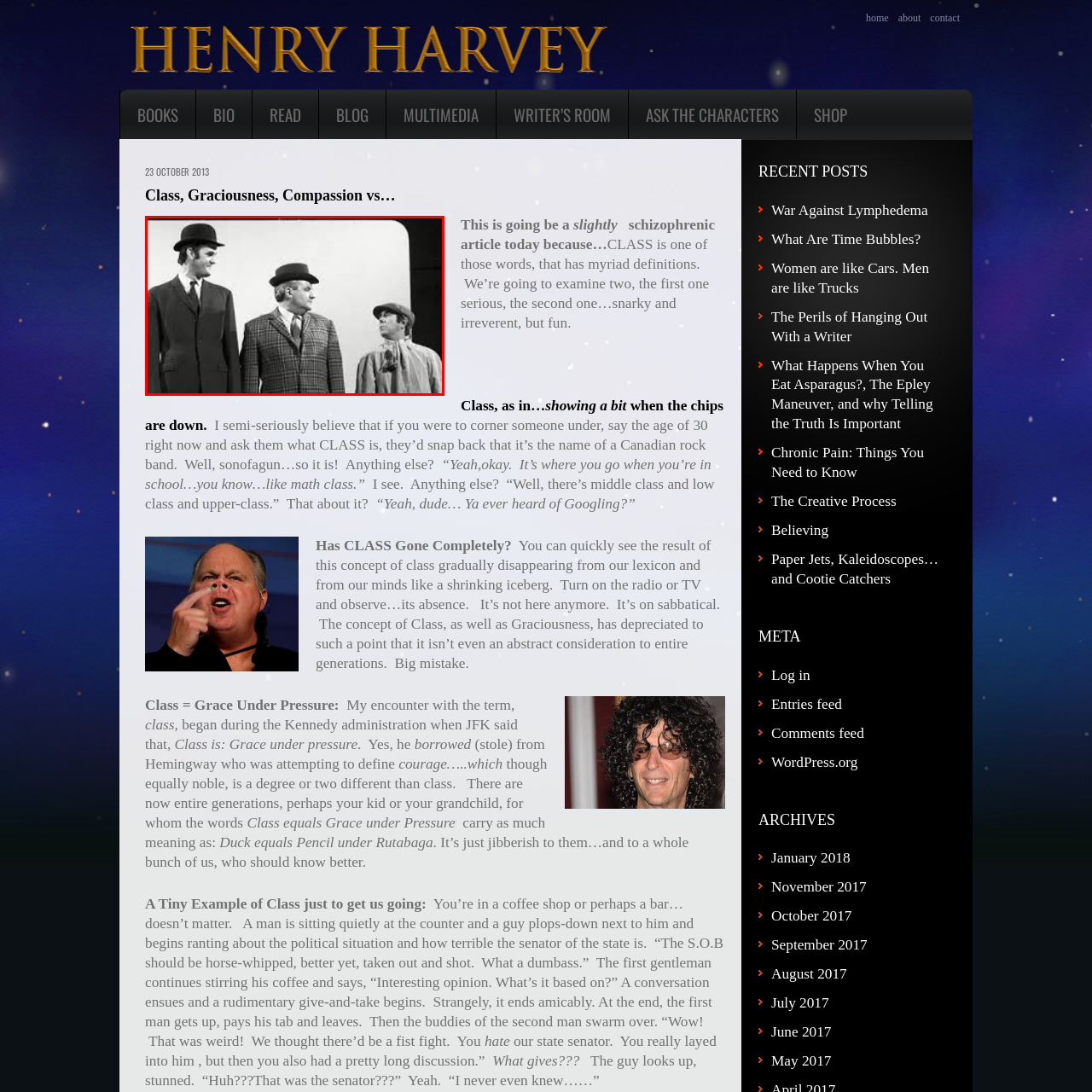What is the mood conveyed by the expressions on their faces?
Observe the part of the image inside the red bounding box and answer the question concisely with one word or a short phrase.

Curiosity and bemusement